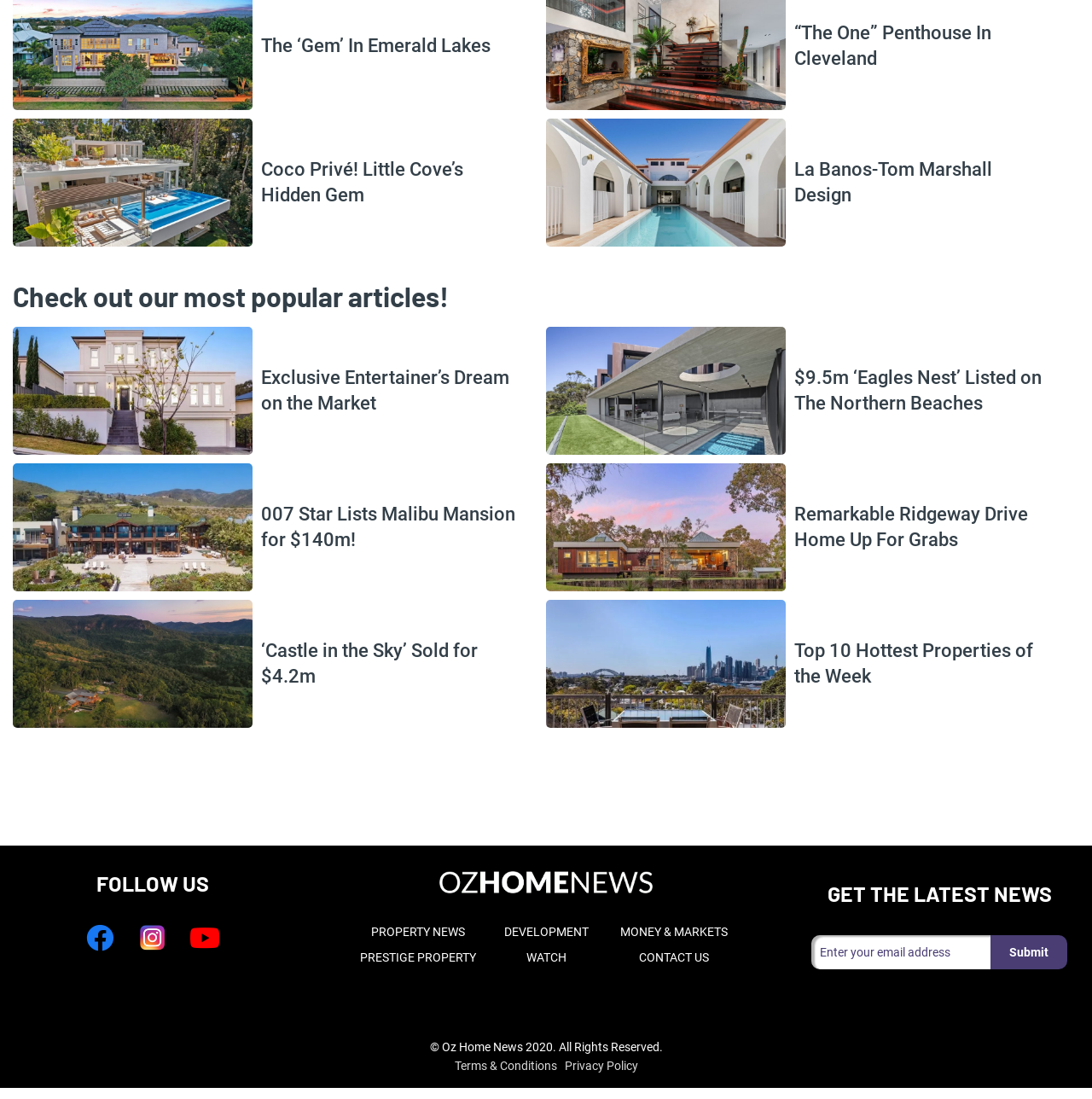Locate the UI element described by DEVELOPMENT and provide its bounding box coordinates. Use the format (top-left x, top-left y, bottom-right x, bottom-right y) with all values as floating point numbers between 0 and 1.

[0.443, 0.837, 0.557, 0.859]